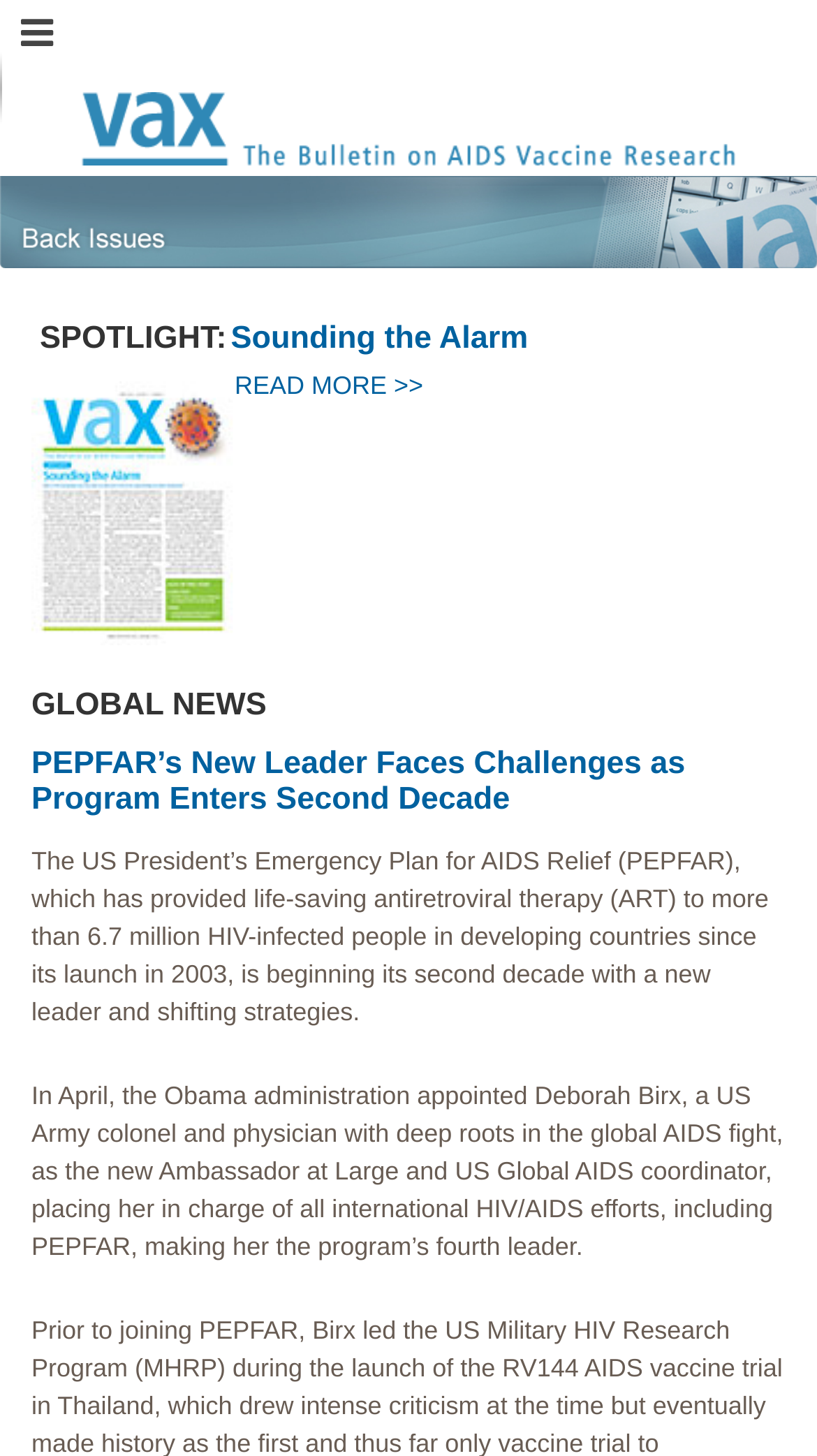Please provide a detailed answer to the question below based on the screenshot: 
What is the topic of the second news article?

The second news article has a heading element with the text 'PEPFAR’s New Leader Faces Challenges as Program Enters Second Decade', indicating that the topic of this article is about the new leader of PEPFAR and the challenges they face.